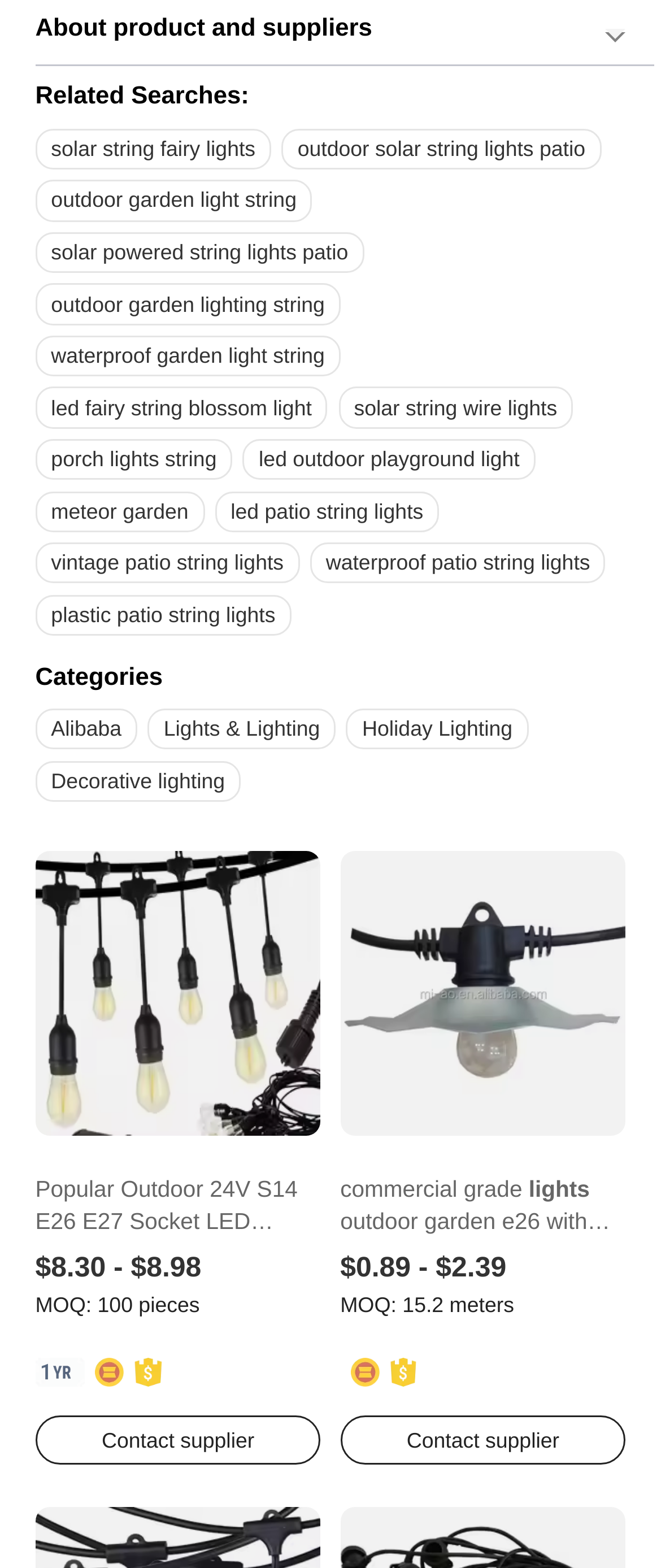Locate the bounding box coordinates of the element that needs to be clicked to carry out the instruction: "Click the link 'Alibaba'". The coordinates should be given as four float numbers ranging from 0 to 1, i.e., [left, top, right, bottom].

[0.053, 0.452, 0.208, 0.478]